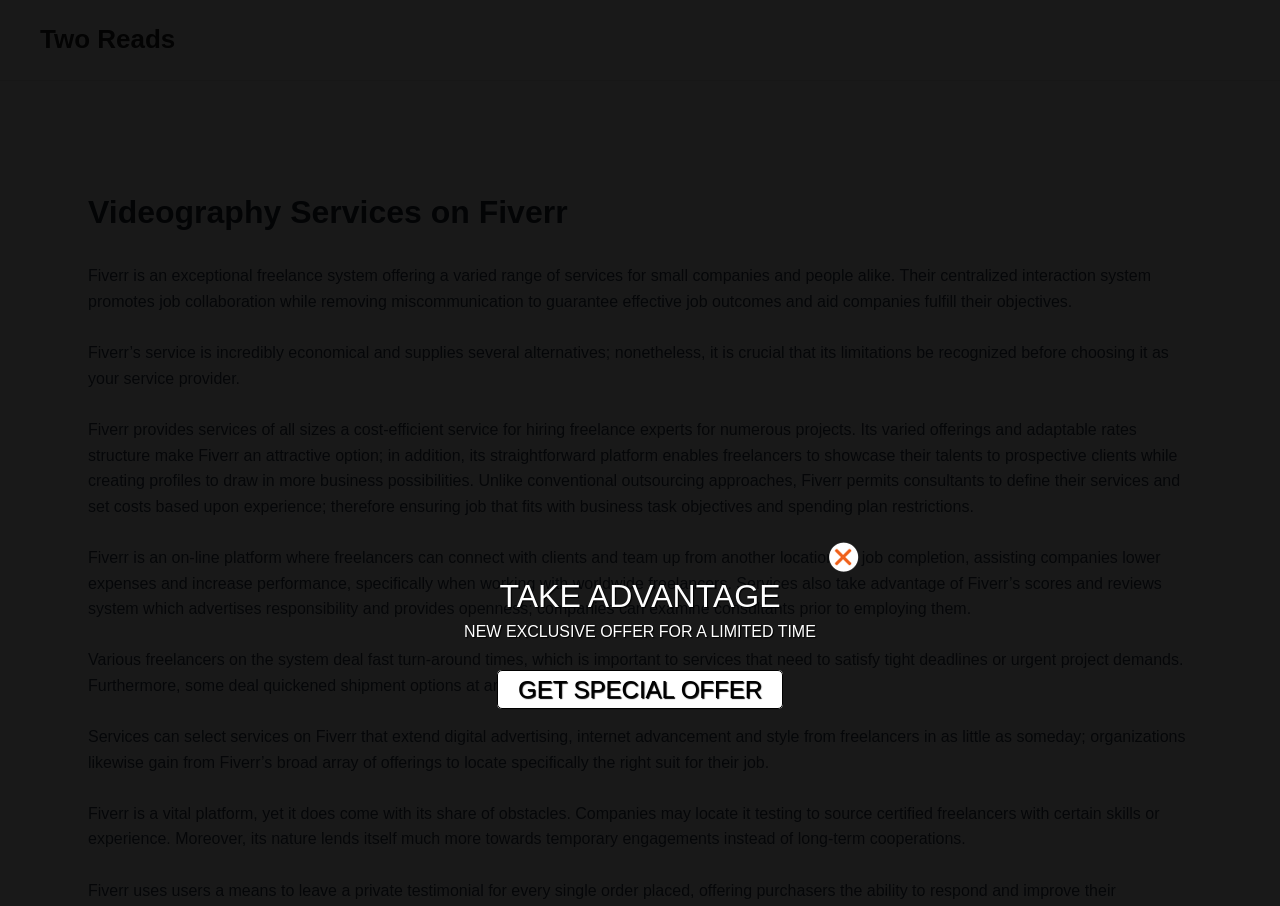What is the purpose of Fiverr's platform?
Provide an in-depth answer to the question, covering all aspects.

Based on the webpage content, Fiverr's platform allows freelancers to connect with clients and collaborate remotely on job completion, helping companies lower costs and increase productivity.